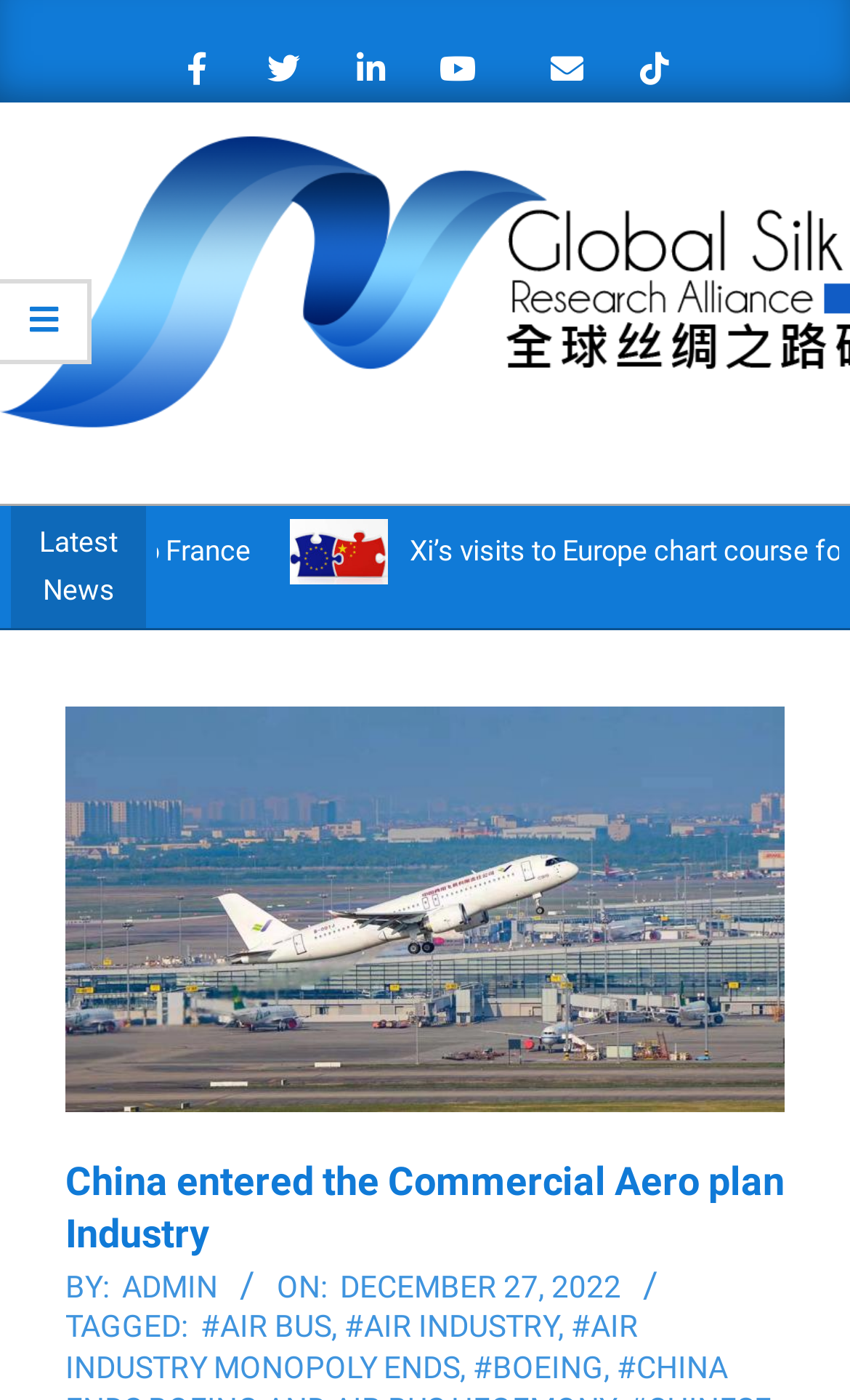When was the article published?
Provide a detailed answer to the question using information from the image.

I searched for the publication date and time on the webpage and found it below the heading 'China entered the Commercial Aero plan Industry'. The 'ON:' section shows the publication date and time as 'Tuesday, December 27, 2022, 1:11 pm'.